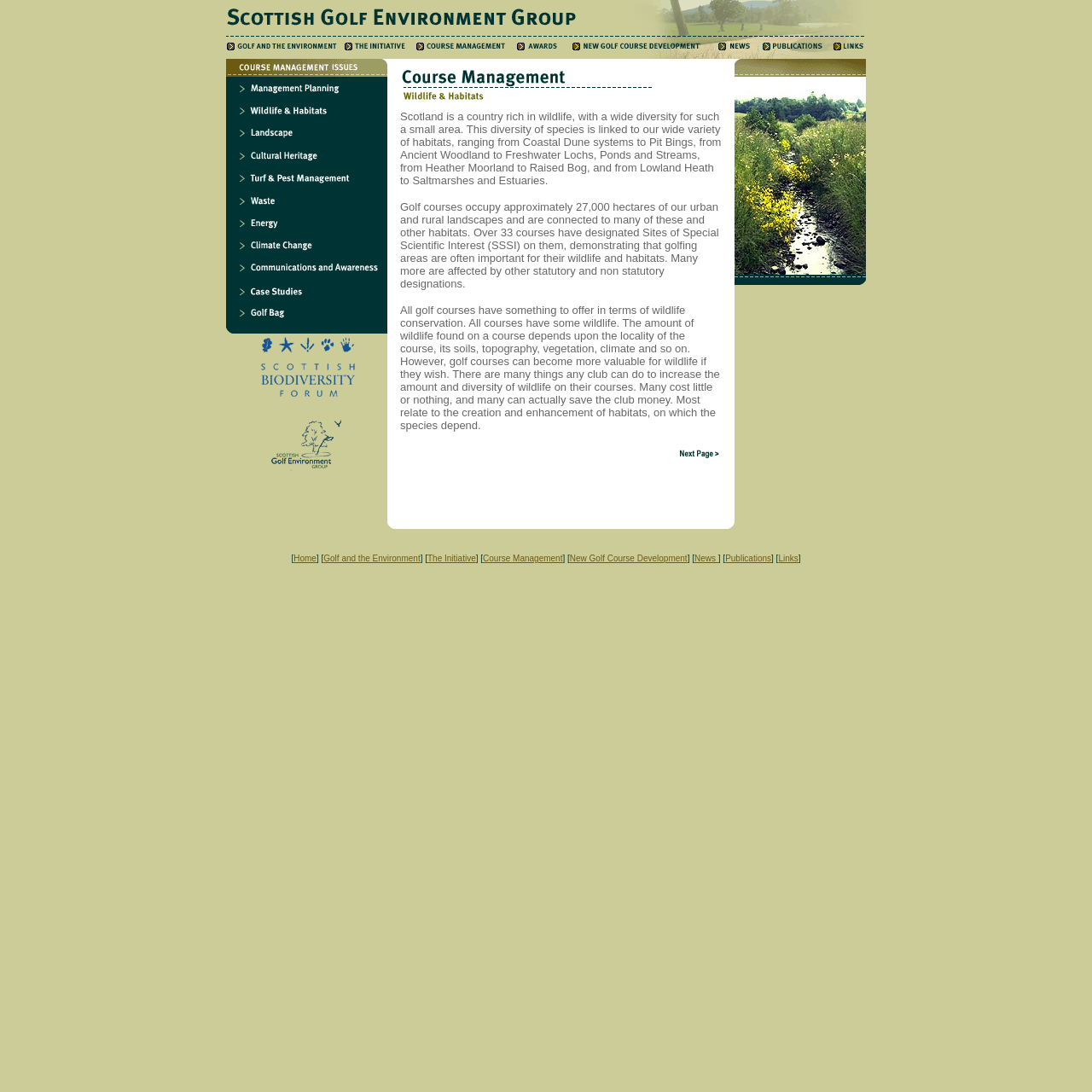Find the bounding box of the UI element described as: "alt="Links"". The bounding box coordinates should be given as four float values between 0 and 1, i.e., [left, top, right, bottom].

[0.755, 0.043, 0.793, 0.056]